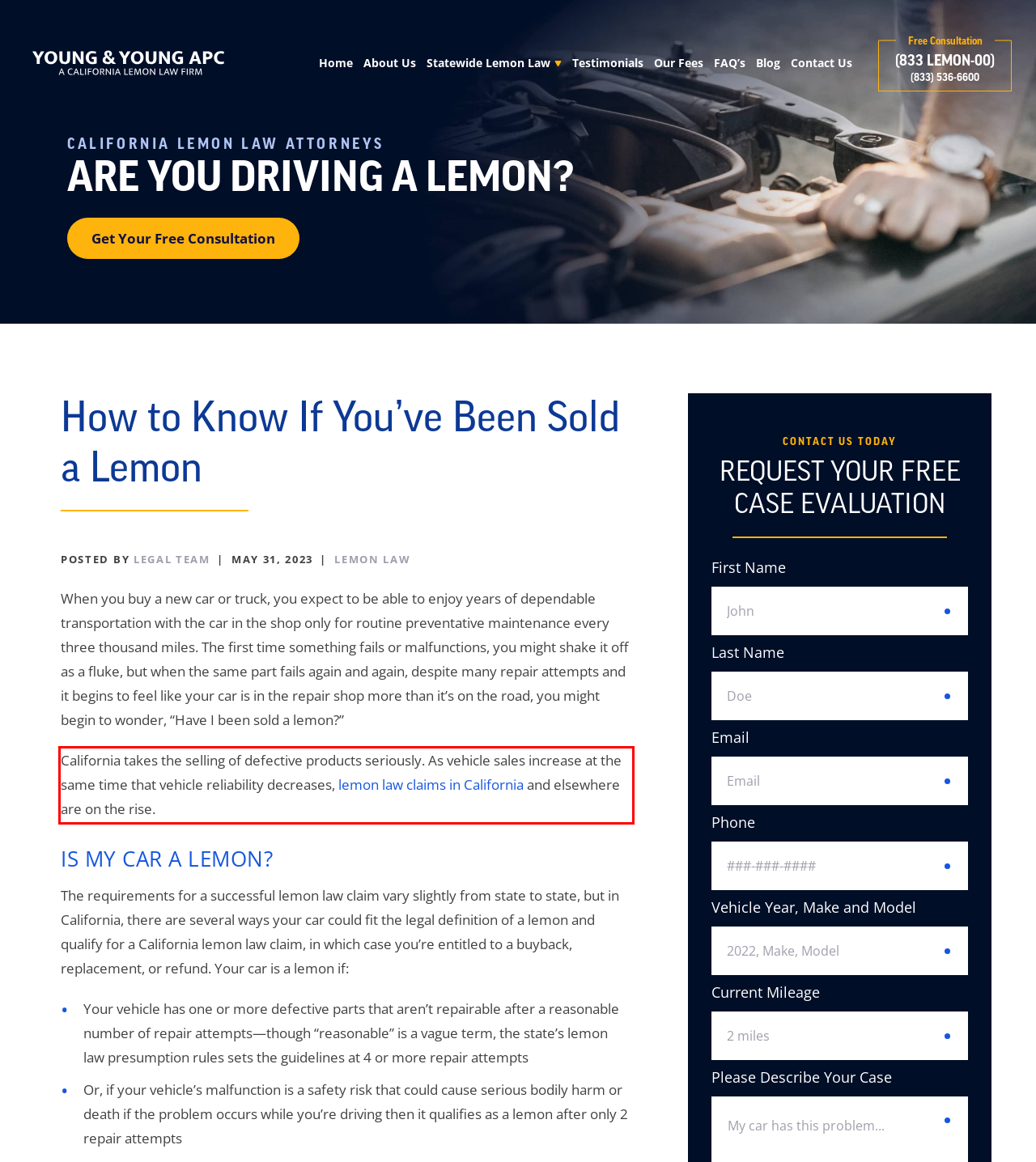Please examine the webpage screenshot and extract the text within the red bounding box using OCR.

California takes the selling of defective products seriously. As vehicle sales increase at the same time that vehicle reliability decreases, lemon law claims in California and elsewhere are on the rise.